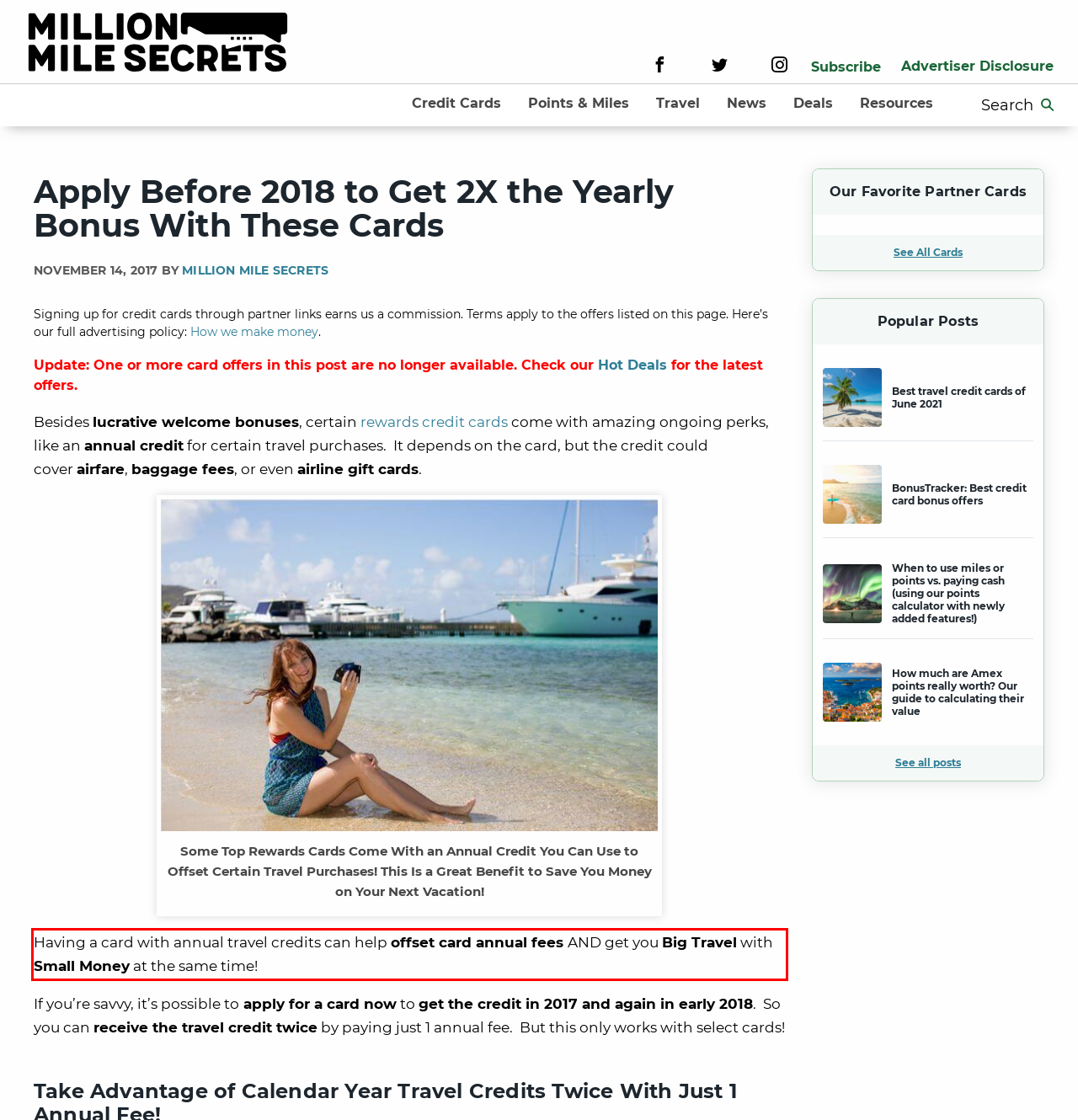You are presented with a webpage screenshot featuring a red bounding box. Perform OCR on the text inside the red bounding box and extract the content.

Having a card with annual travel credits can help offset card annual fees AND get you Big Travel with Small Money at the same time!